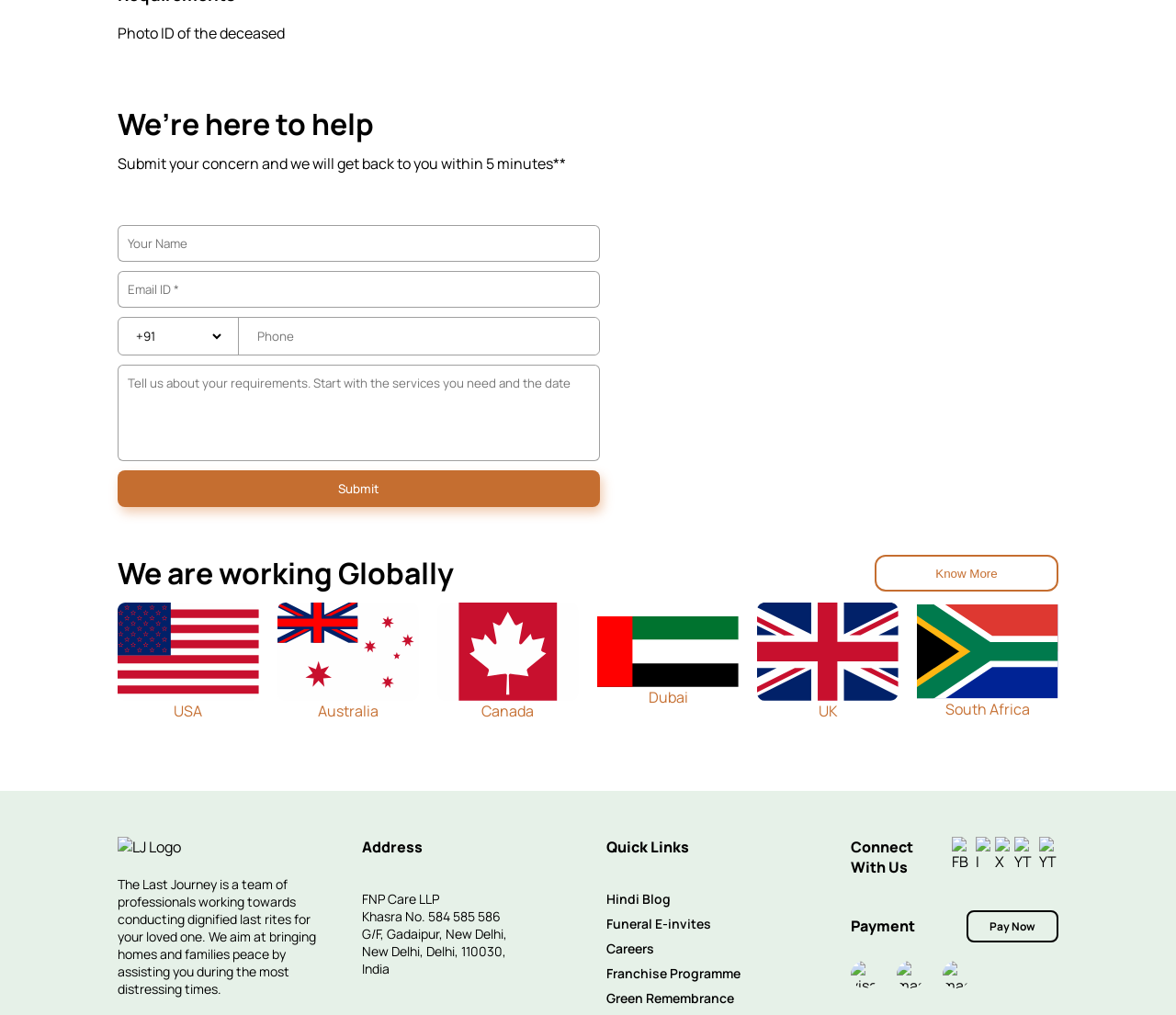What is the name of the company providing funeral services?
Use the image to answer the question with a single word or phrase.

The Last Journey